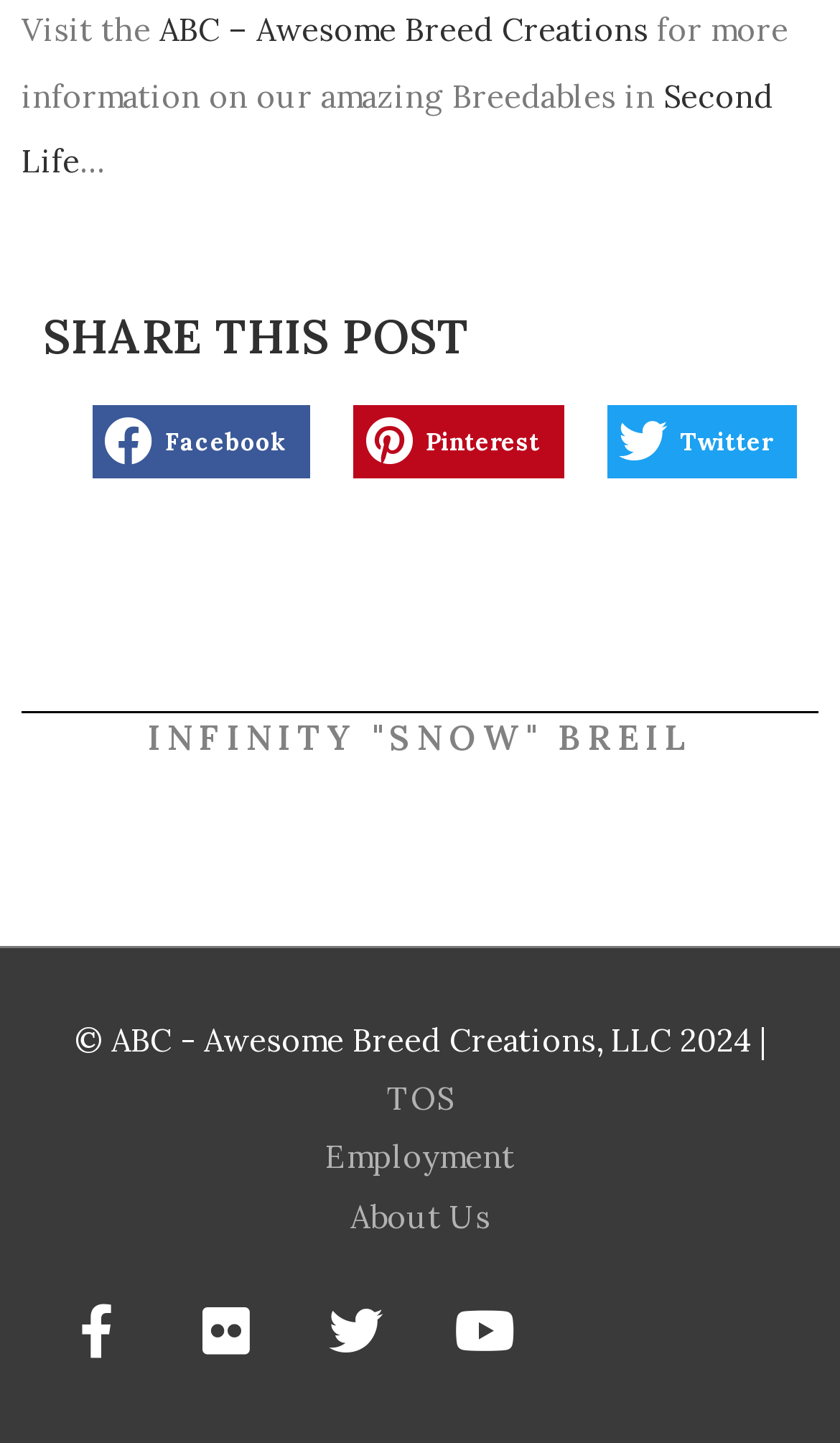Find the bounding box coordinates of the clickable area that will achieve the following instruction: "View the Infinity 'Snow' Breil image".

[0.372, 0.47, 0.628, 0.493]